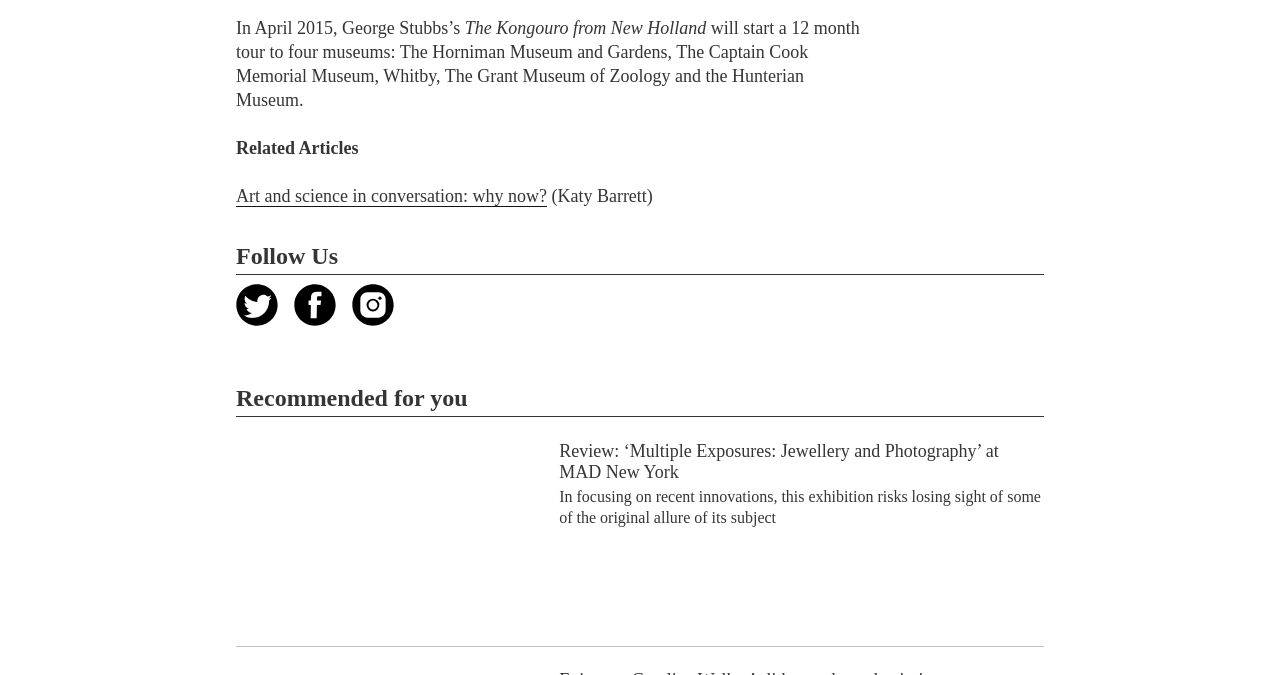Reply to the question with a single word or phrase:
What is the name of the painting mentioned?

The Kongouro from New Holland